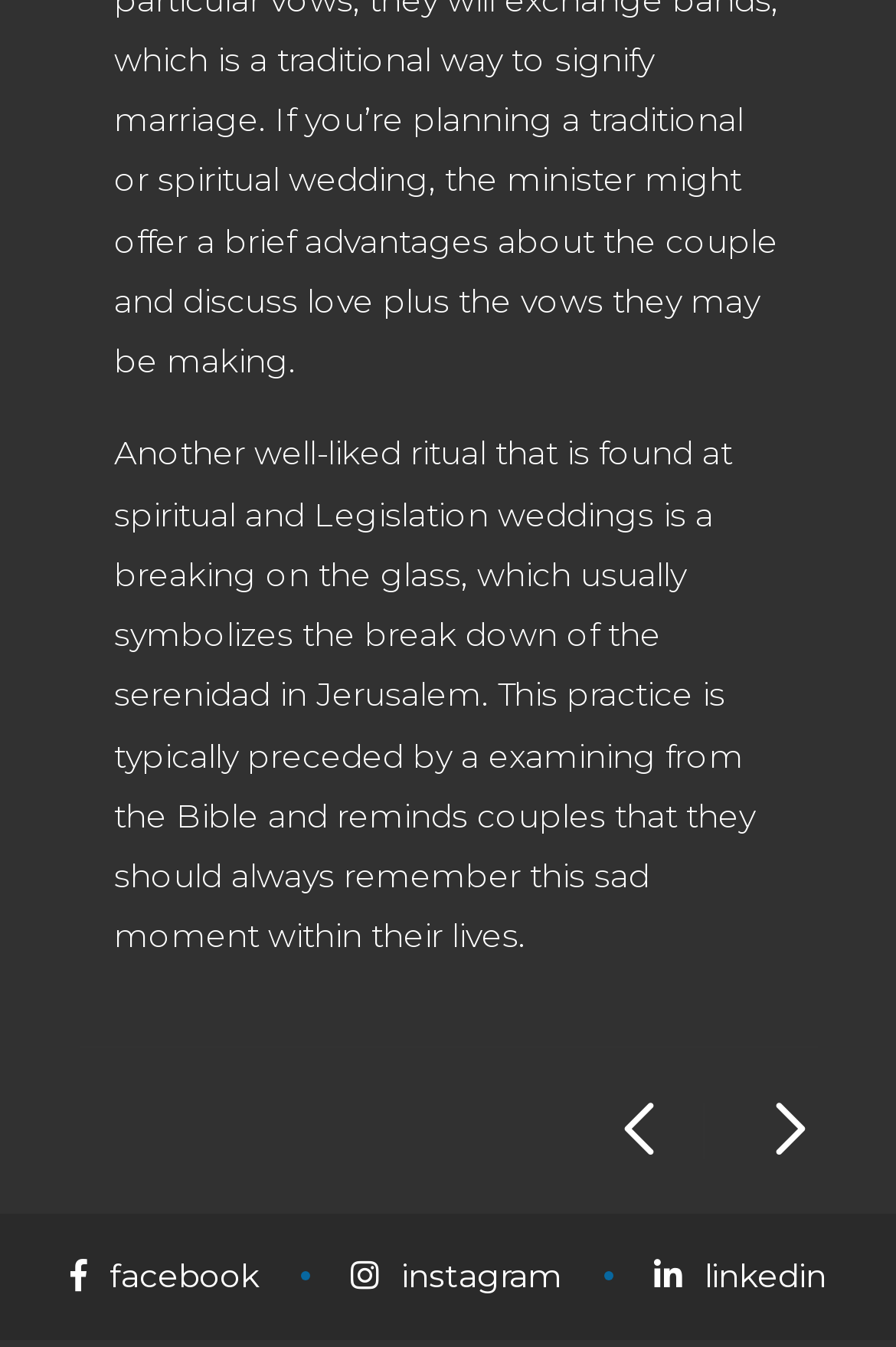Identify the bounding box coordinates of the HTML element based on this description: "alt="S & W Refrigeration -"".

None